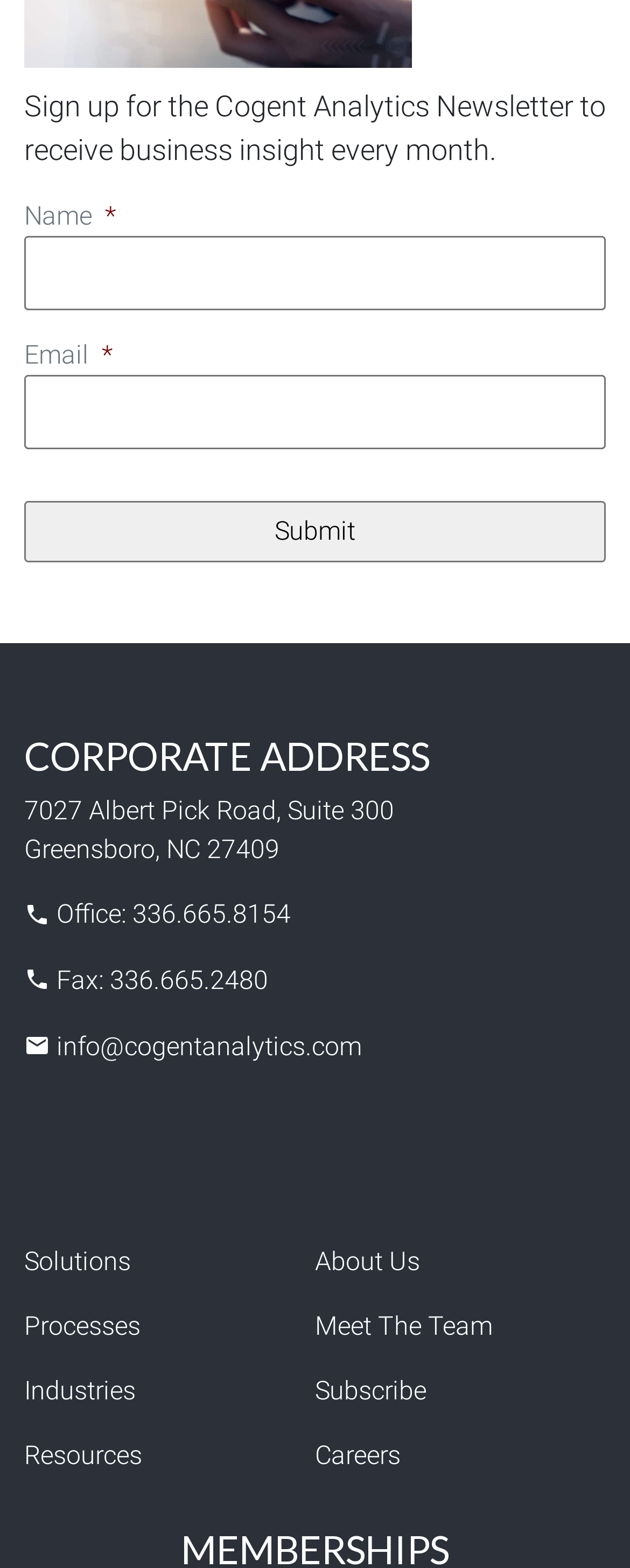How many textboxes are there in the newsletter sign-up form?
Based on the image, answer the question with a single word or brief phrase.

2